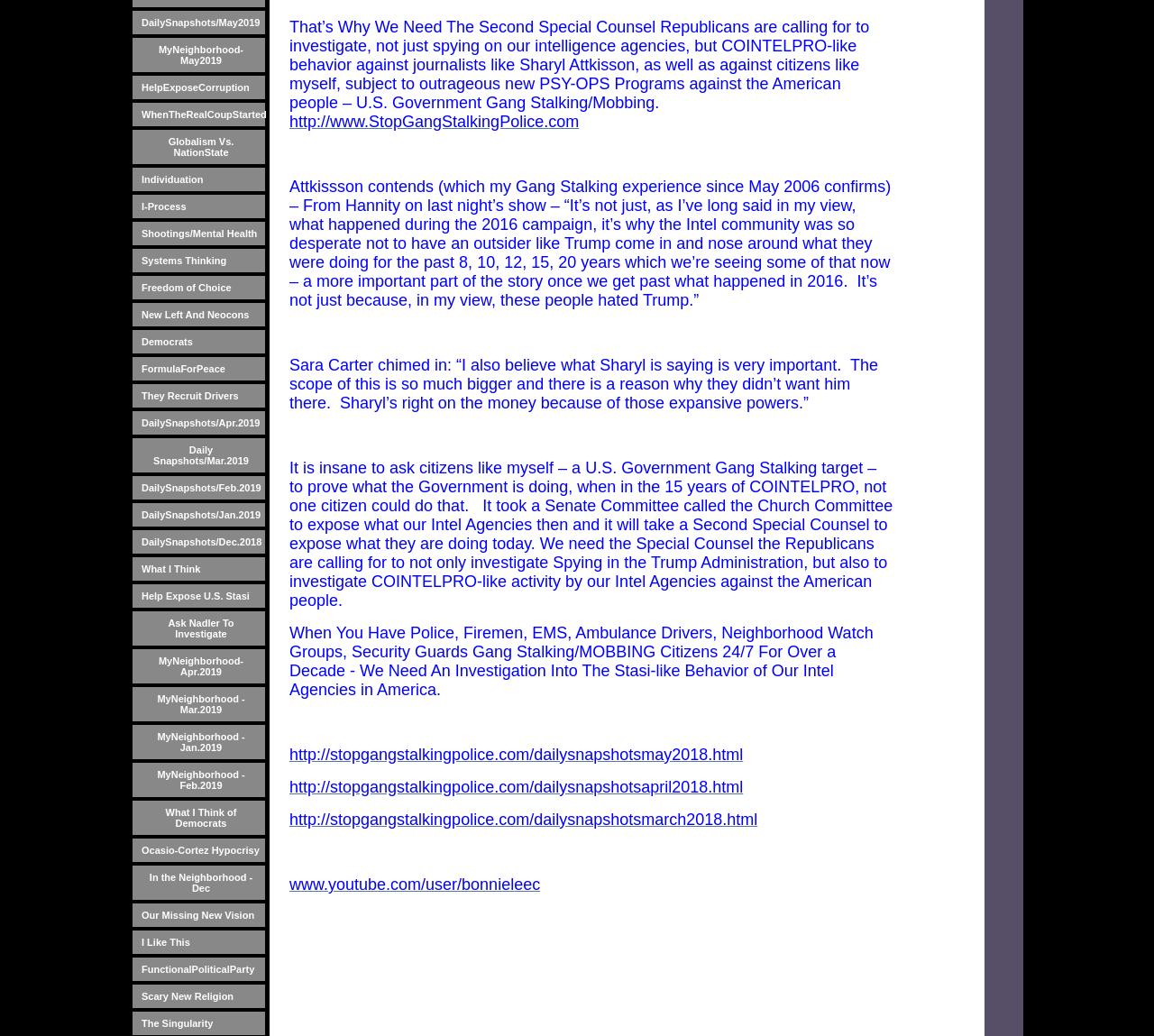Provide a one-word or short-phrase response to the question:
What is the title of the first link?

DailySnapshots/May2019